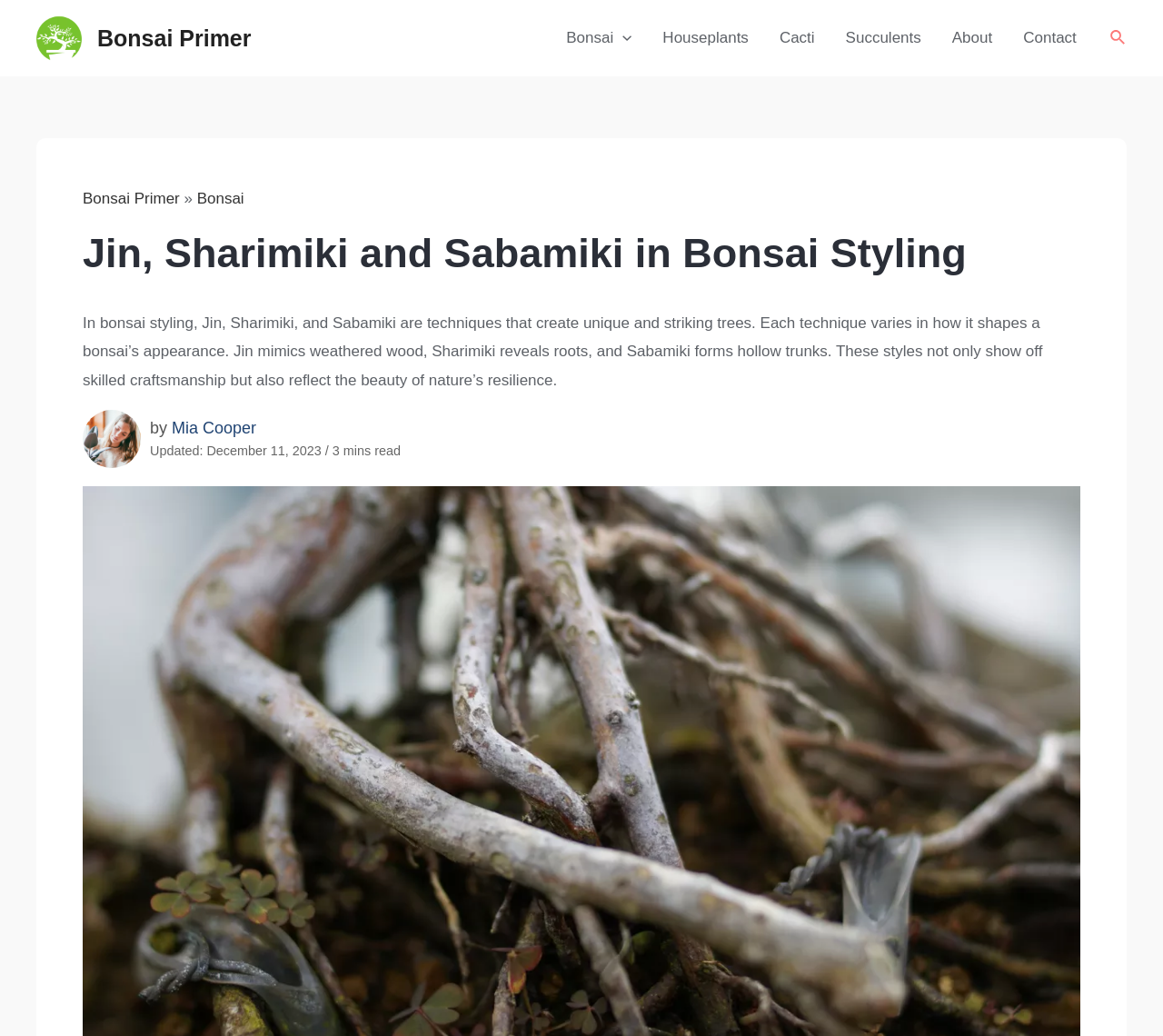Determine the bounding box coordinates for the clickable element to execute this instruction: "Go to the Houseplants page". Provide the coordinates as four float numbers between 0 and 1, i.e., [left, top, right, bottom].

[0.557, 0.002, 0.657, 0.072]